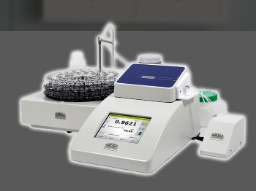Offer a detailed narrative of the scene shown in the image.

The image depicts the Density Meter DS7800 Full Automatic, a sophisticated instrument designed for conducting accurate density measurements. The device features a sleek, modern design, with a prominent digital display that provides real-time measurements. It is equipped with a sample holder on top, which appears to accommodate multiple samples for analysis. Additional components, such as a user-friendly interface and control panel, enhance its functionality, making it suitable for fully automatic execution of density measurements. This meter is particularly beneficial in laboratory settings, enabling high efficiency and precision for diverse applications in chemical and pharmaceutical analysis.